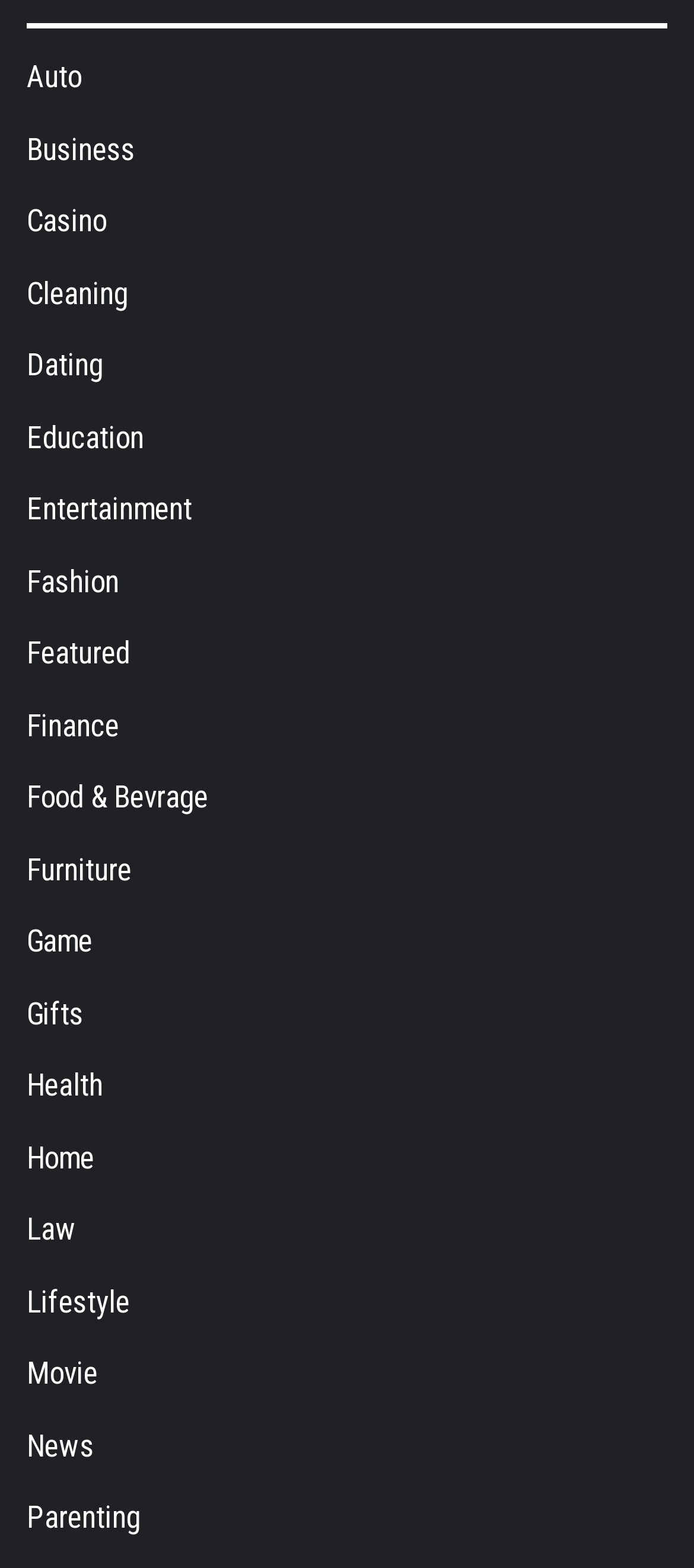Are the categories listed in alphabetical order?
Based on the visual content, answer with a single word or a brief phrase.

Yes